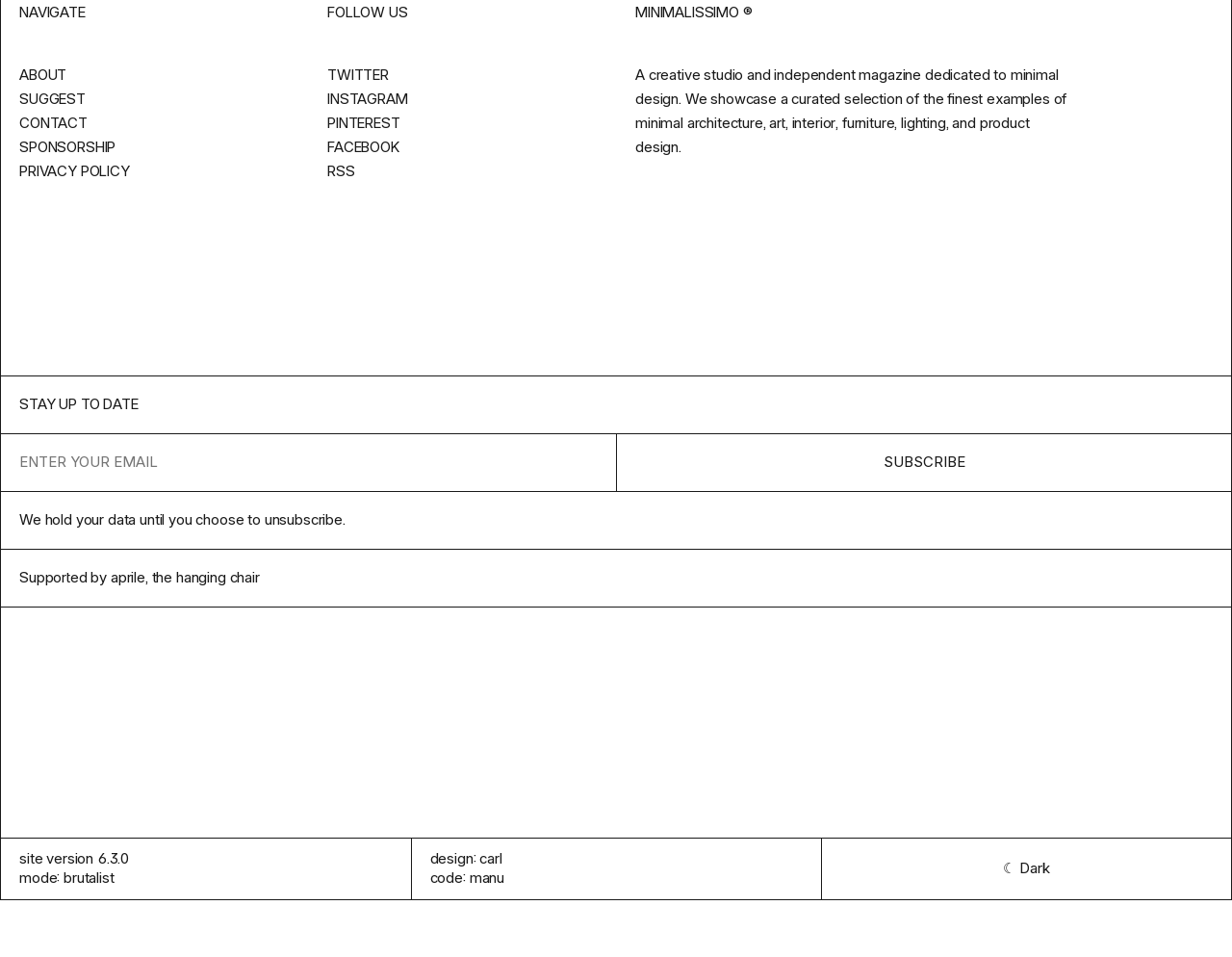Give a one-word or one-phrase response to the question:
What is the function of the button '☾ Dark'?

To switch to dark mode